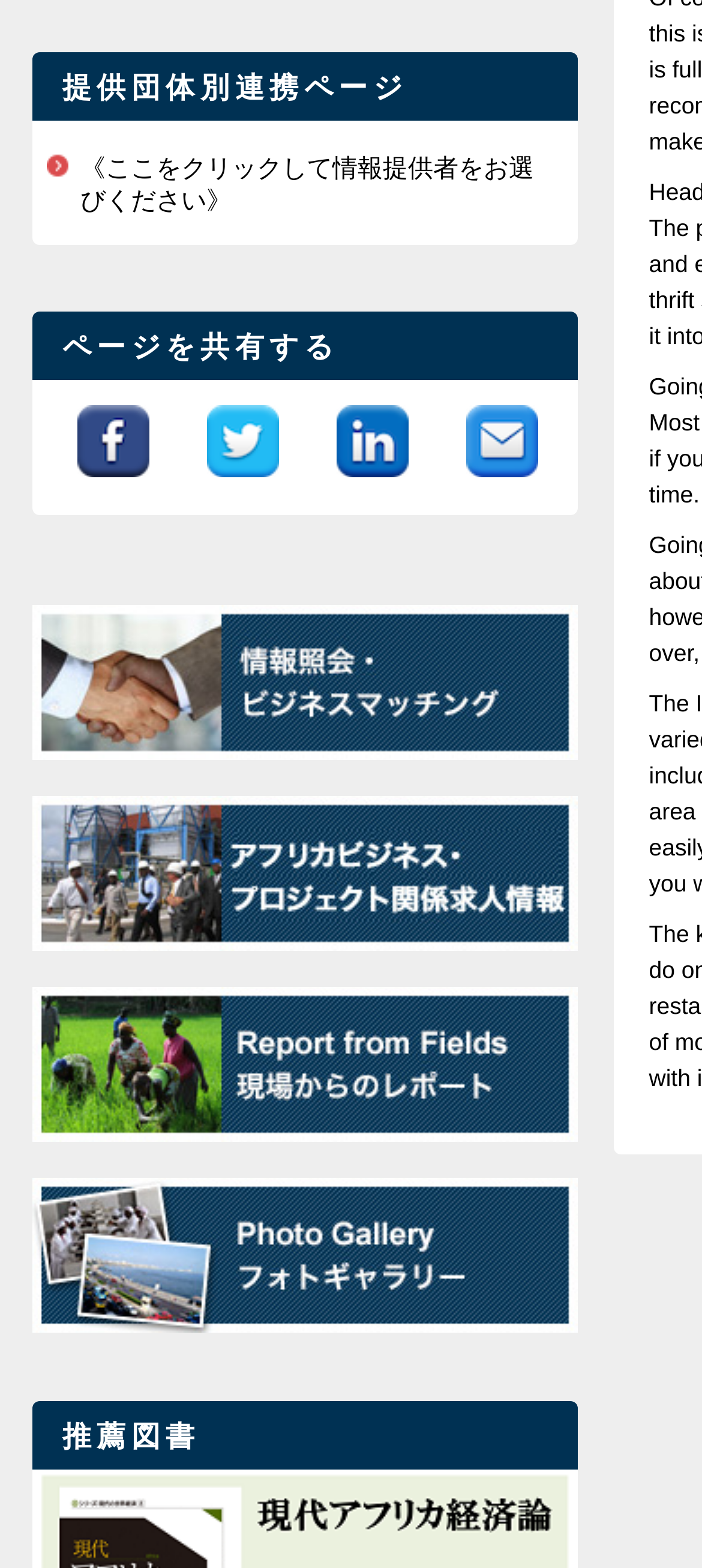Locate the UI element described by alt="Photo Gallary 写真ギャラリー" and provide its bounding box coordinates. Use the format (top-left x, top-left y, bottom-right x, bottom-right y) with all values as floating point numbers between 0 and 1.

[0.045, 0.75, 0.822, 0.767]